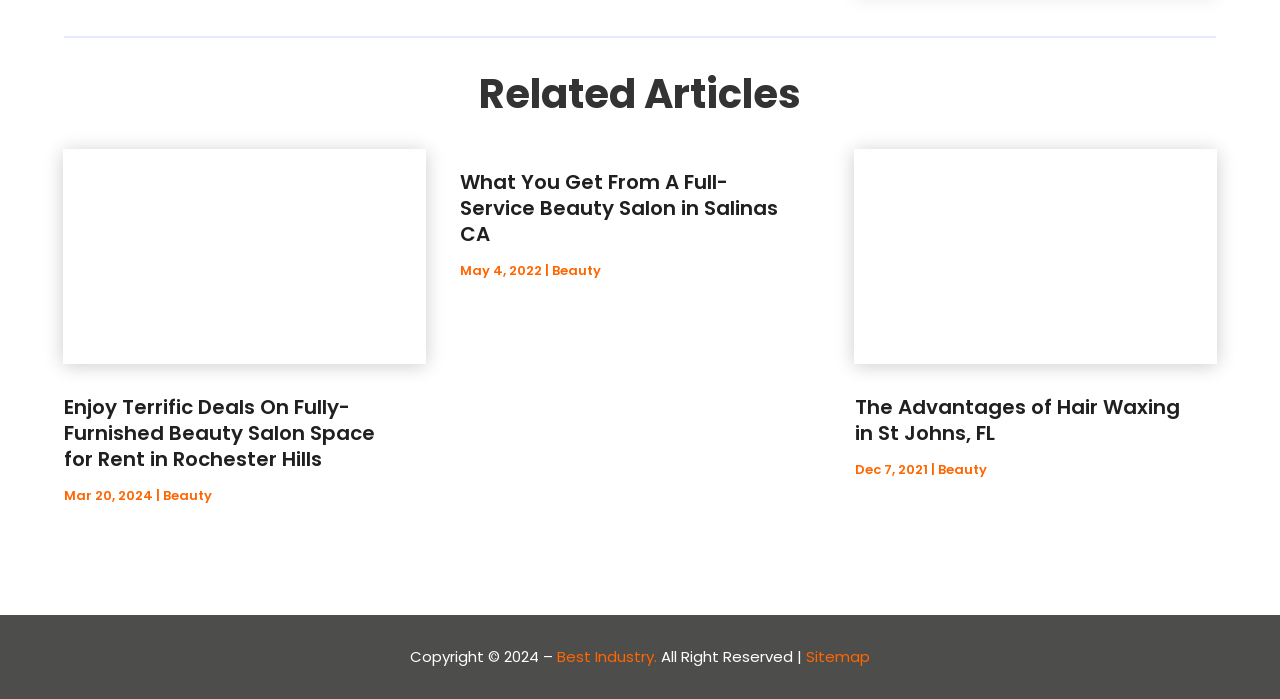Kindly determine the bounding box coordinates for the clickable area to achieve the given instruction: "Contact the company".

None